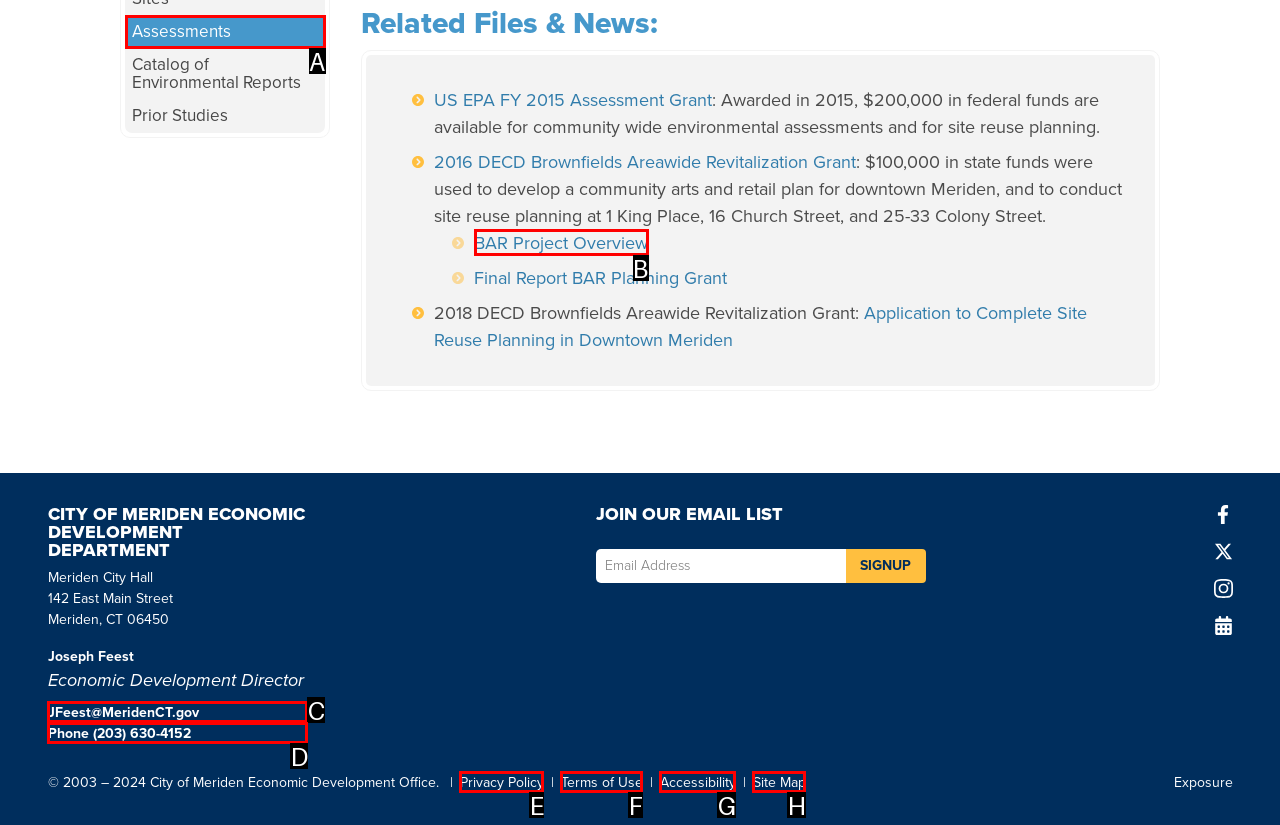Determine the HTML element that aligns with the description: Assessments
Answer by stating the letter of the appropriate option from the available choices.

A